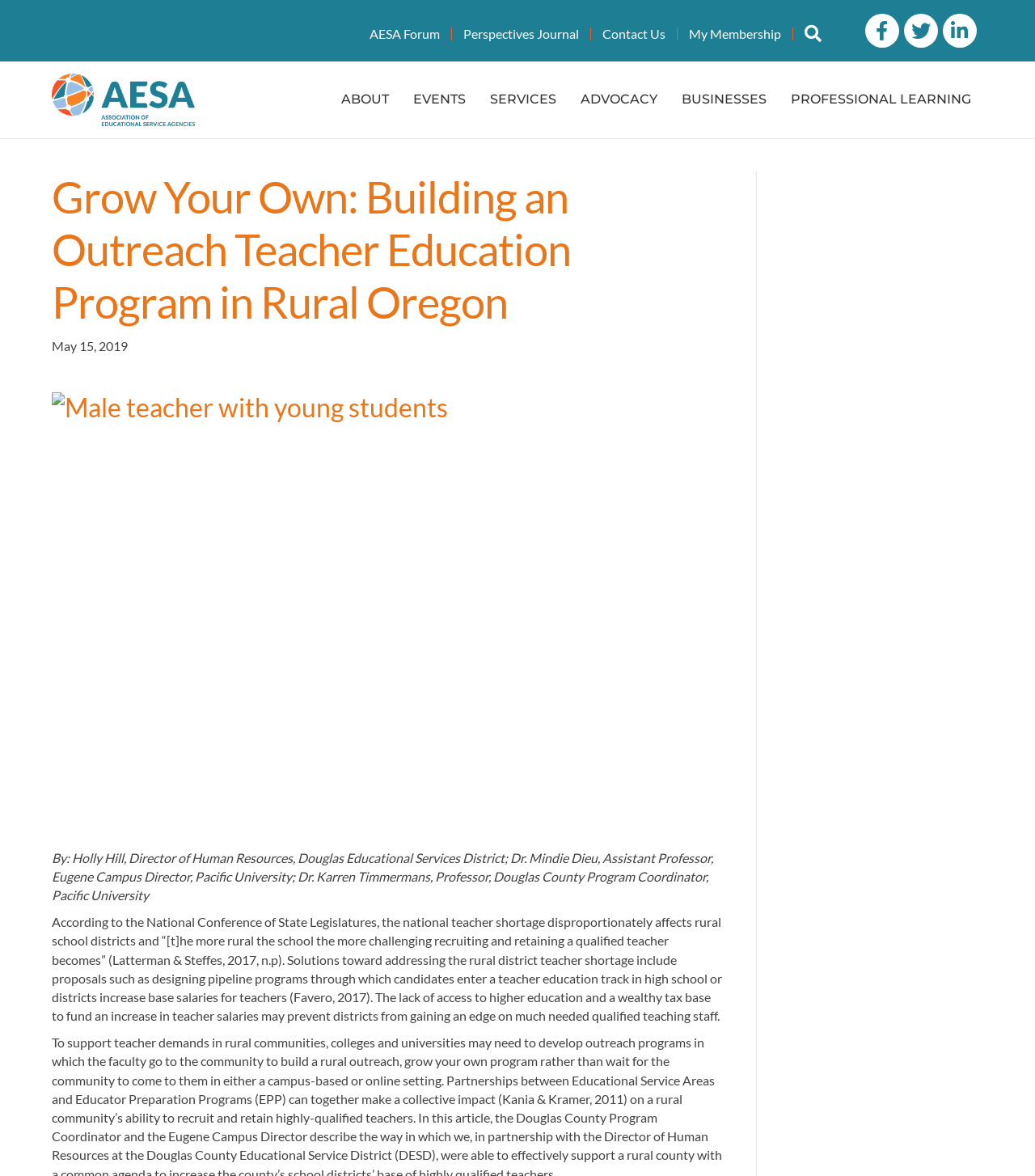Provide the bounding box coordinates for the area that should be clicked to complete the instruction: "Go to the ABOUT page".

[0.318, 0.067, 0.388, 0.103]